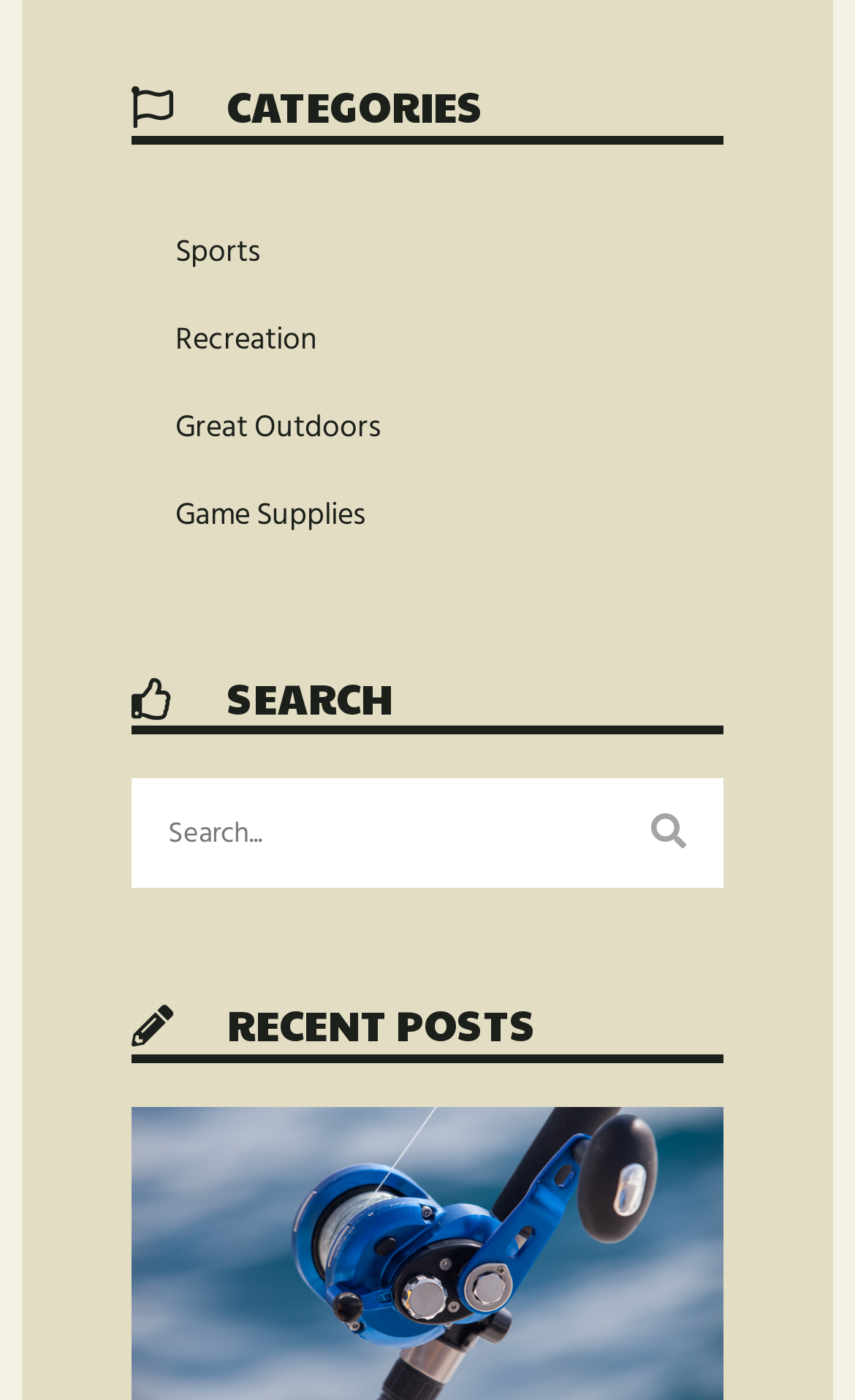How many main sections are there on the page?
Answer the question with just one word or phrase using the image.

3